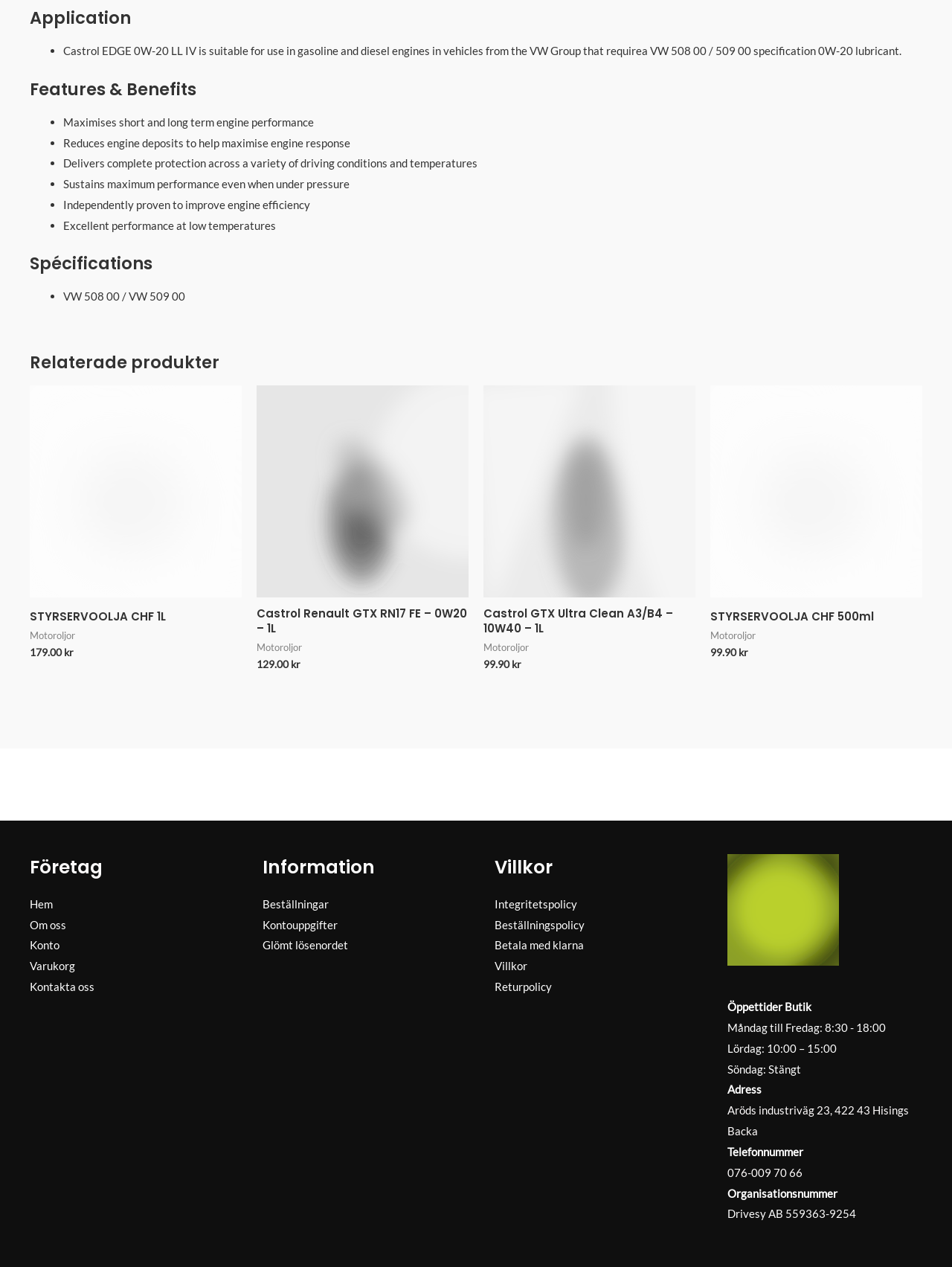What is the price of the Castrol EDGE 0W-20 LL IV product?
Please describe in detail the information shown in the image to answer the question.

I searched the webpage for the price of the Castrol EDGE 0W-20 LL IV product, but I couldn't find any price information related to this product. The webpage only provides features and benefits of the product.